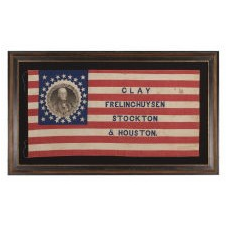Describe in detail everything you see in the image.

This image showcases a historic 26-star American Parade Flag, crafted for the 1844 presidential campaign of Henry Clay and Theodore Frelinghuysen. The flag features a striking design with a prominent circular medallion depicting Henry Clay at its center, surrounded by thirteen white stars against a blue field, while alternating red and white stripes form the backdrop. The names "CLAY," "FRELINCHUYASEN," "STOCKTON," and "HOUSTON" are emblazoned below the medallion, celebrating the candidates of that significant election. This artifact captures a pivotal moment in American political history, honoring its campaign features with artistic and patriotic flair, and is presented in a tasteful frame, making it a remarkable piece for collectors and history enthusiasts alike.